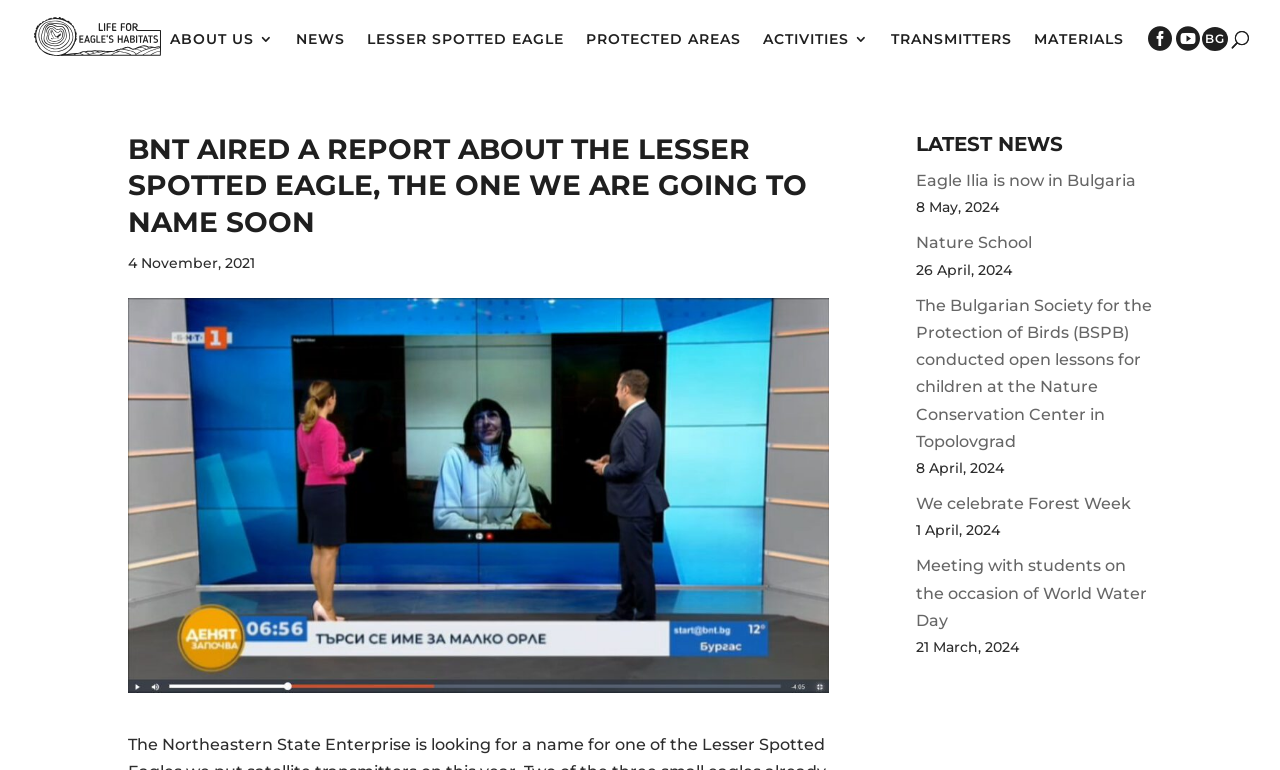Locate the coordinates of the bounding box for the clickable region that fulfills this instruction: "Click the link to learn about the Lesser Spotted Eagle".

[0.287, 0.042, 0.441, 0.06]